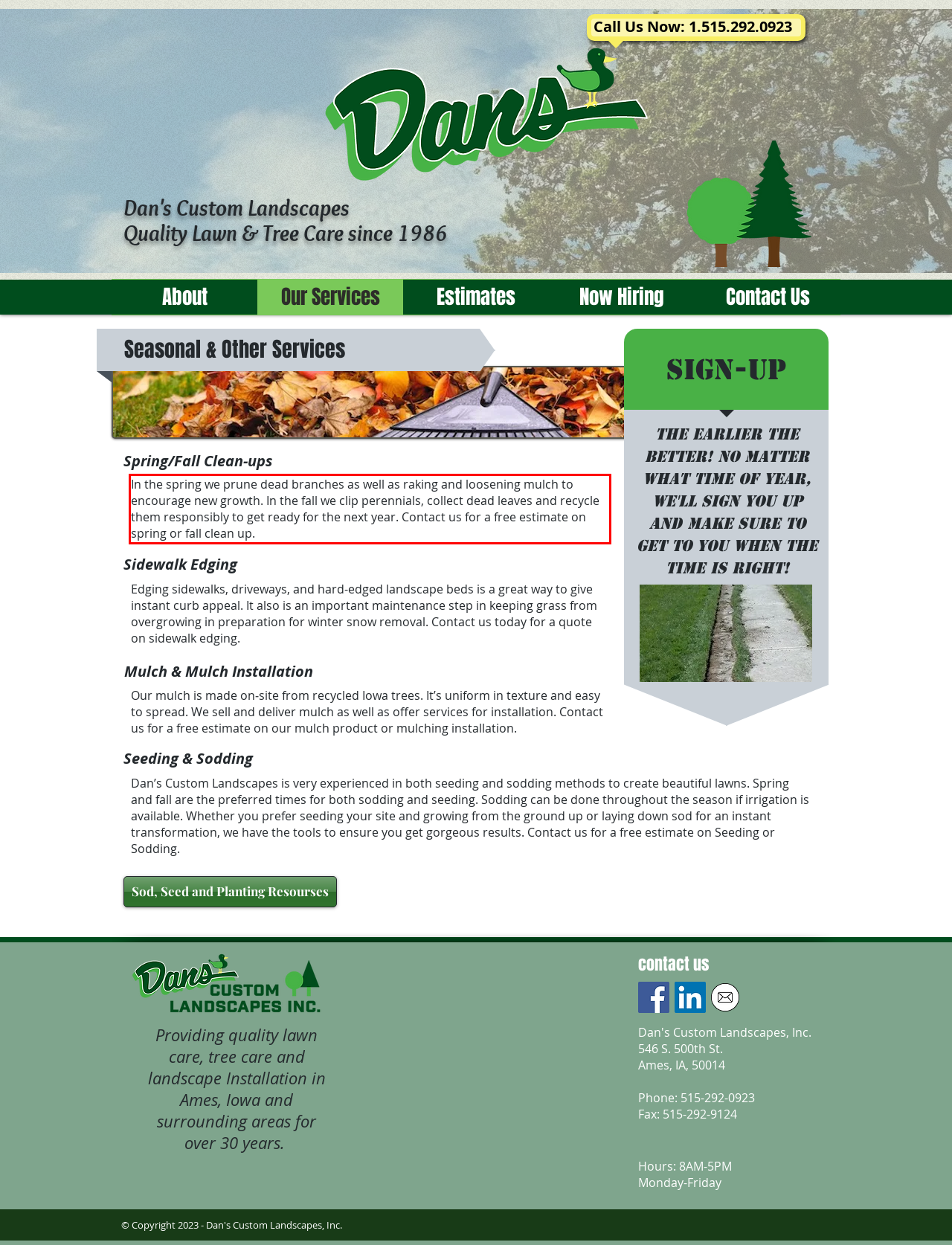Please perform OCR on the text content within the red bounding box that is highlighted in the provided webpage screenshot.

In the spring we prune dead branches as well as raking and loosening mulch to encourage new growth. In the fall we clip perennials, collect dead leaves and recycle them responsibly to get ready for the next year. Contact us for a free estimate on spring or fall clean up.